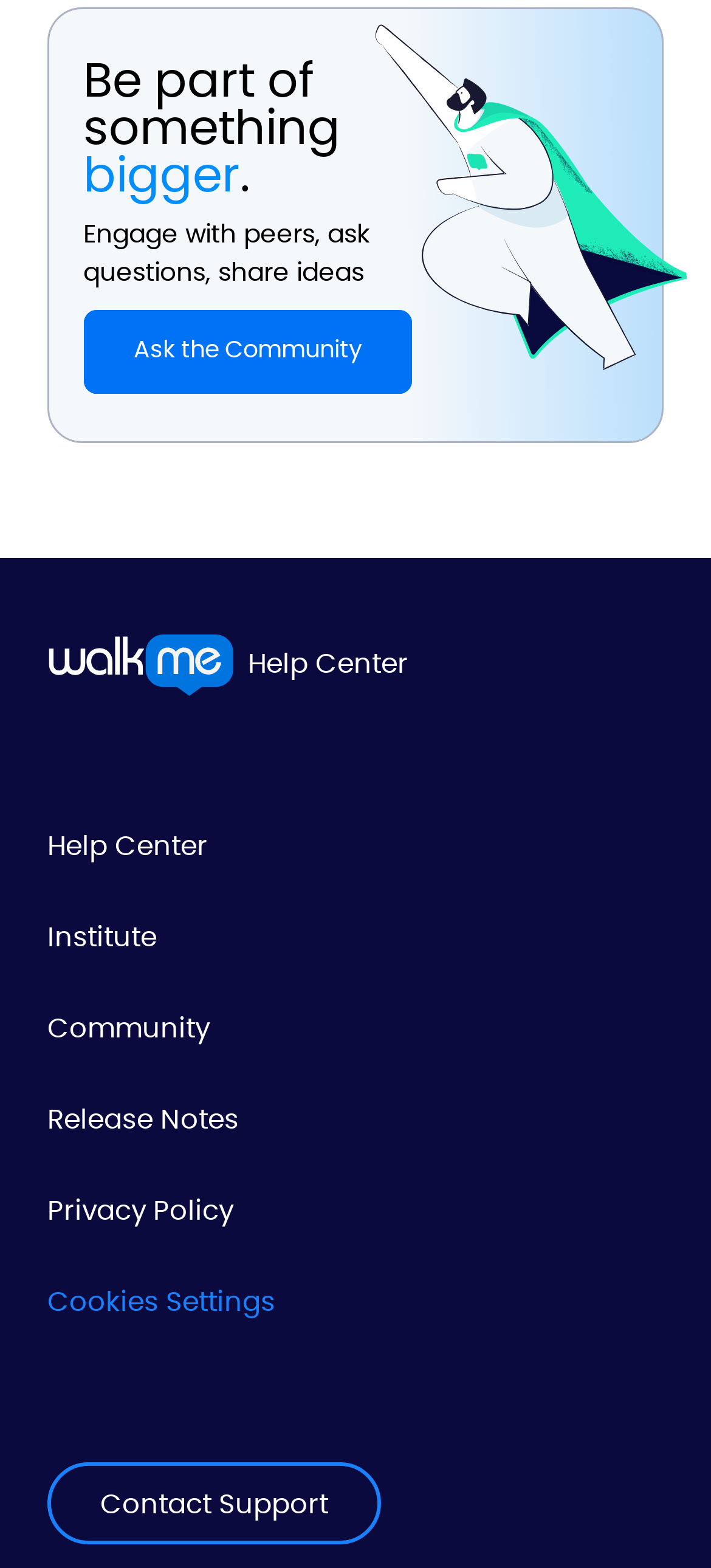Using the description: "aria-label="Open navigation menu"", identify the bounding box of the corresponding UI element in the screenshot.

None